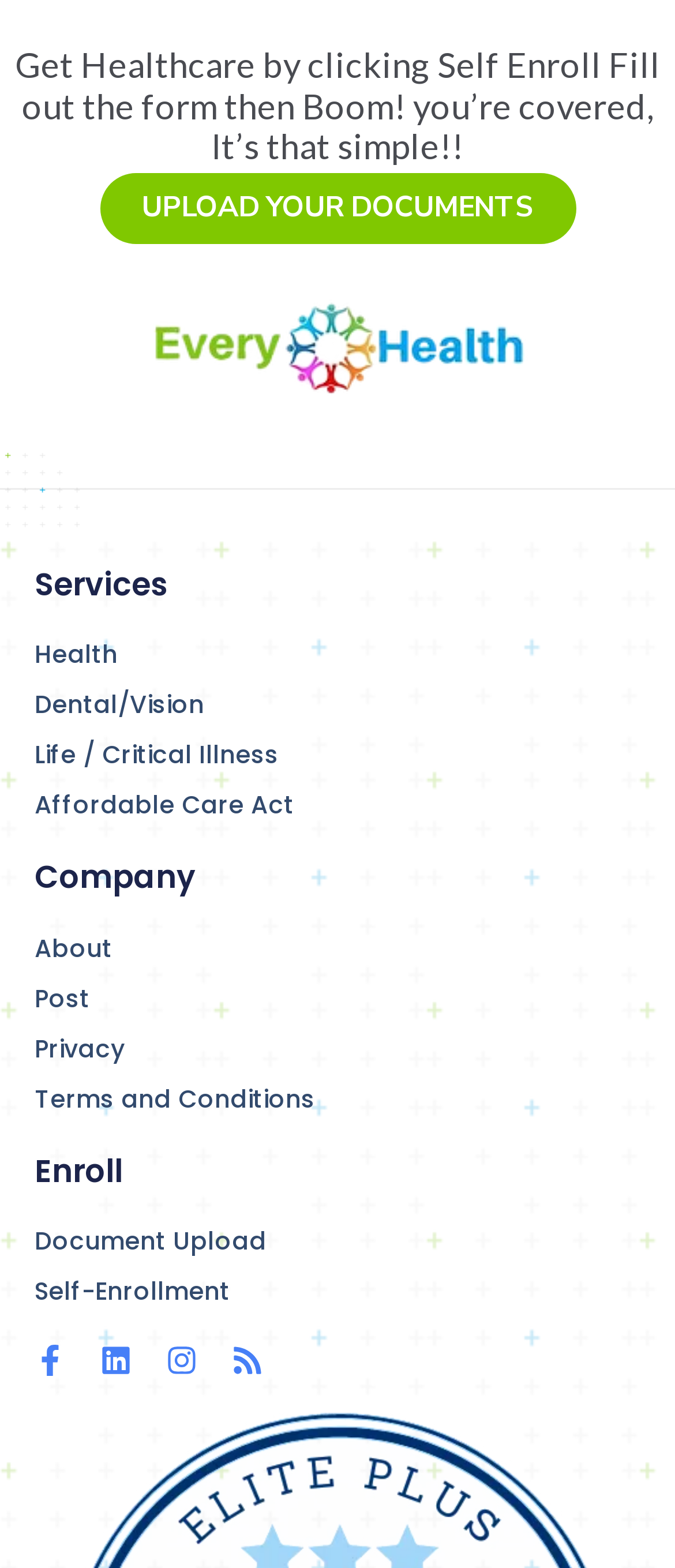Please give a concise answer to this question using a single word or phrase: 
What is the purpose of the 'UPLOAD YOUR DOCUMENTS' link?

Document upload